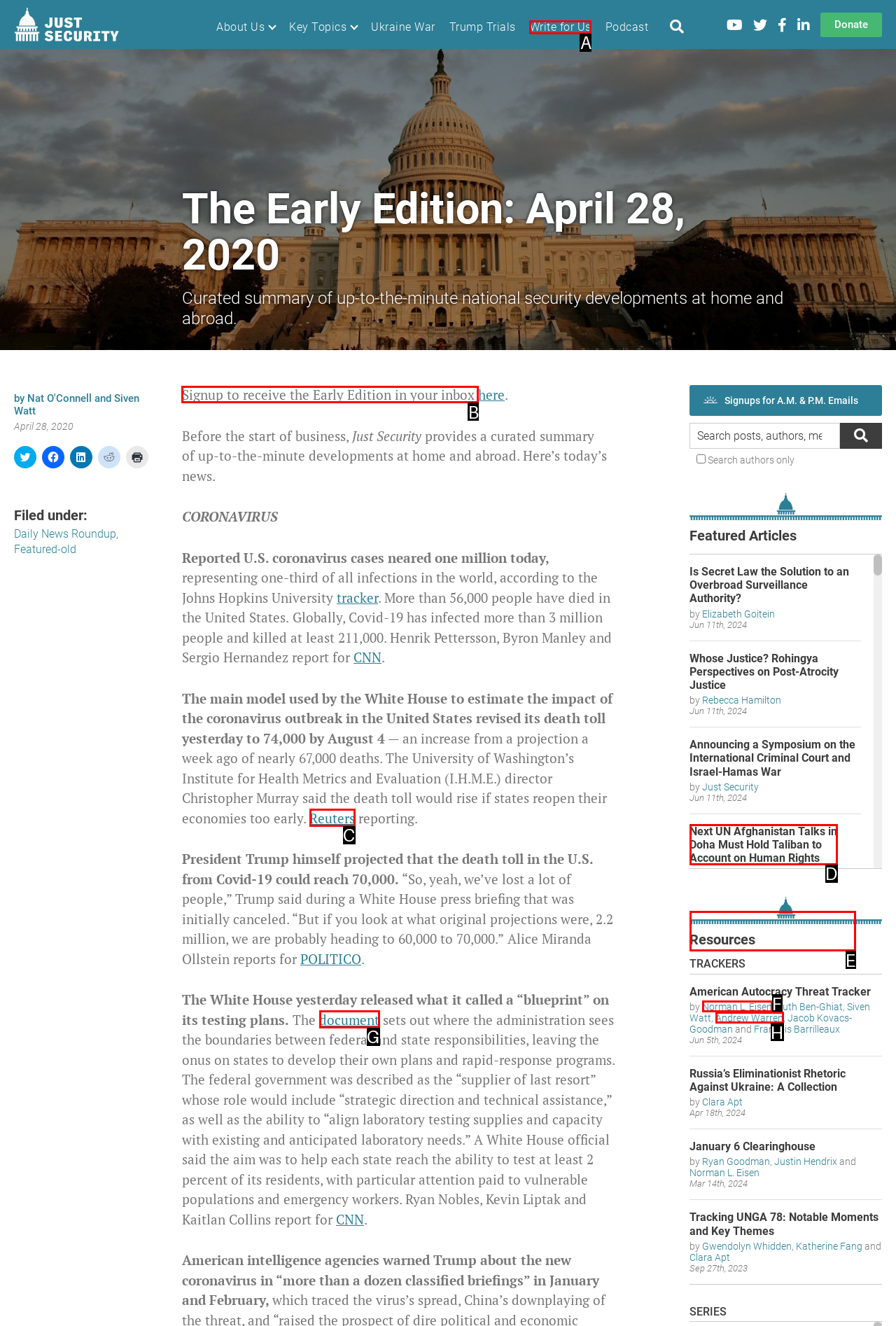Select the correct HTML element to complete the following task: Go to home page
Provide the letter of the choice directly from the given options.

None